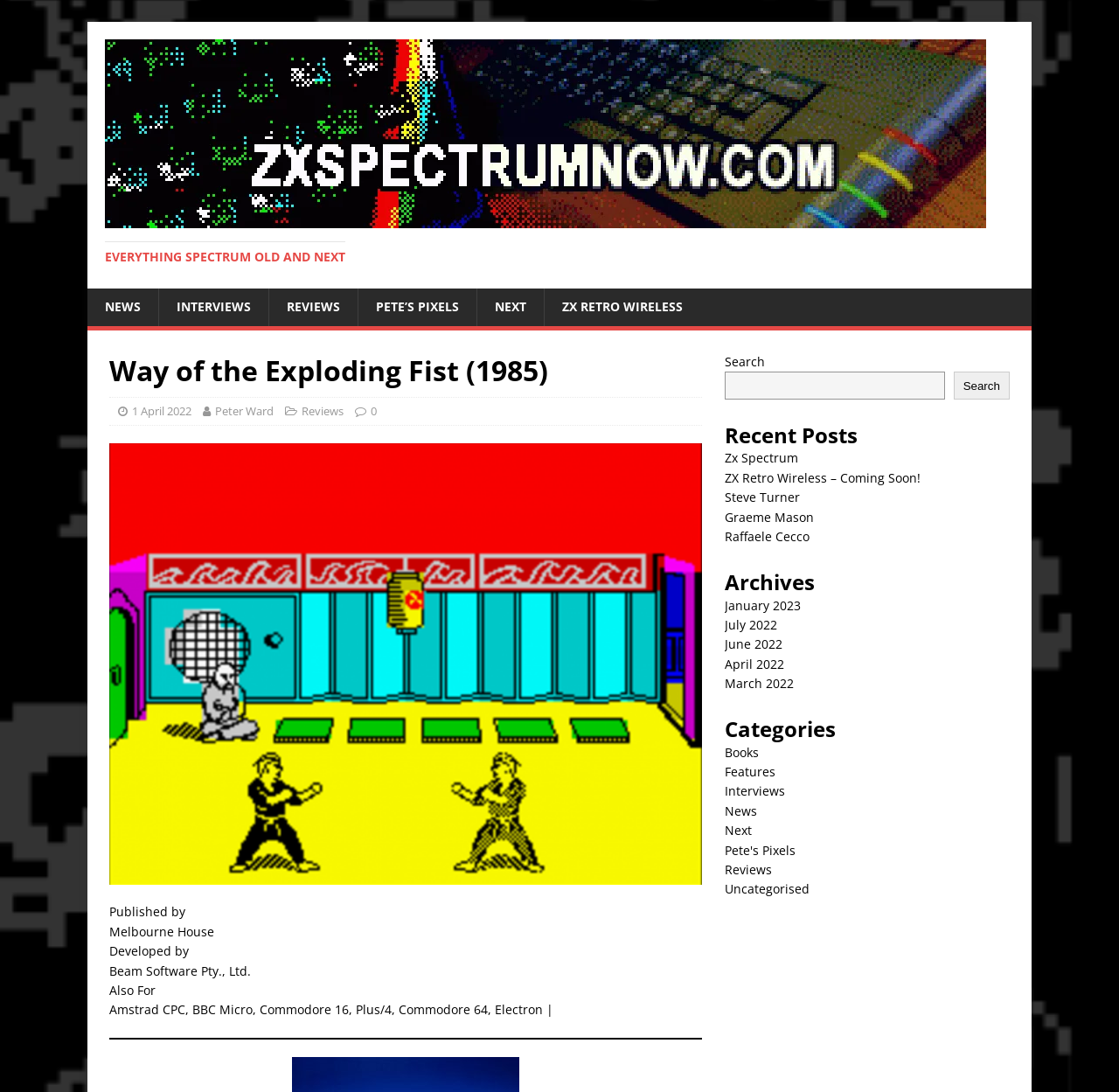Provide a thorough summary of the webpage.

This webpage is about a video game, specifically "Way of the Exploding Fist" released in 1985. At the top, there are several links to different sections of the website, including "EVERYTHING SPECTRUM OLD AND NEXT", "NEWS", "INTERVIEWS", "REVIEWS", "PETE'S PIXELS", "NEXT", and "ZX RETRO WIRELESS". 

Below these links, there is a header section with the title "Way of the Exploding Fist (1985)" and some metadata, including the publication date, author, and category. To the right of the header, there is an image related to the game.

Underneath the header, there are several lines of text providing information about the game, including the publisher, developer, and platforms it was released on. 

On the right side of the page, there is a search bar and a section titled "Recent Posts" with several links to recent articles. Below this, there are sections for "Archives" and "Categories", each with multiple links to different topics.

Overall, the webpage appears to be a review or article about the video game "Way of the Exploding Fist" and provides various links to related content and other sections of the website.